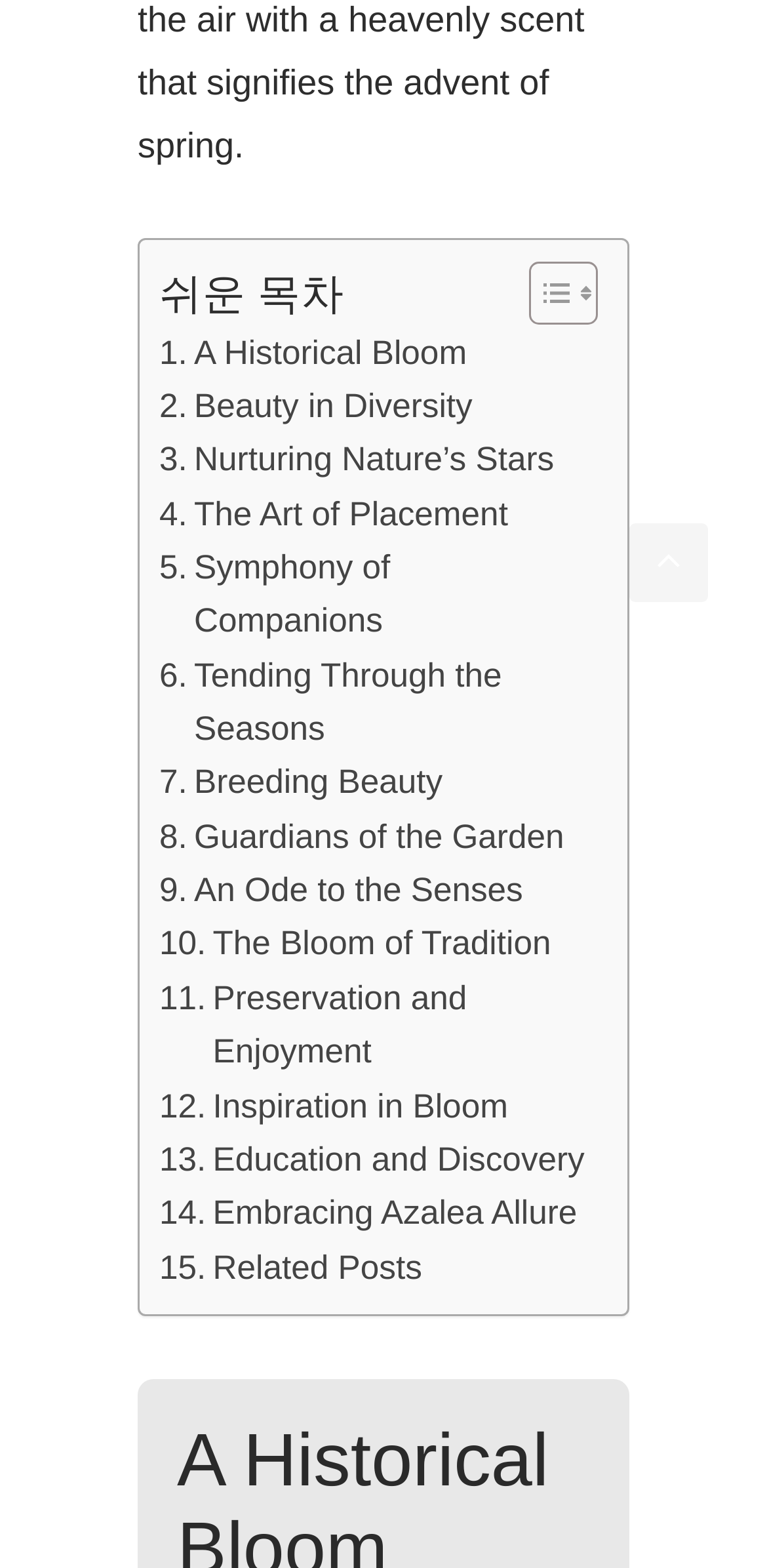Please determine the bounding box coordinates of the element's region to click in order to carry out the following instruction: "Explore 'Beauty in Diversity'". The coordinates should be four float numbers between 0 and 1, i.e., [left, top, right, bottom].

[0.208, 0.242, 0.616, 0.277]